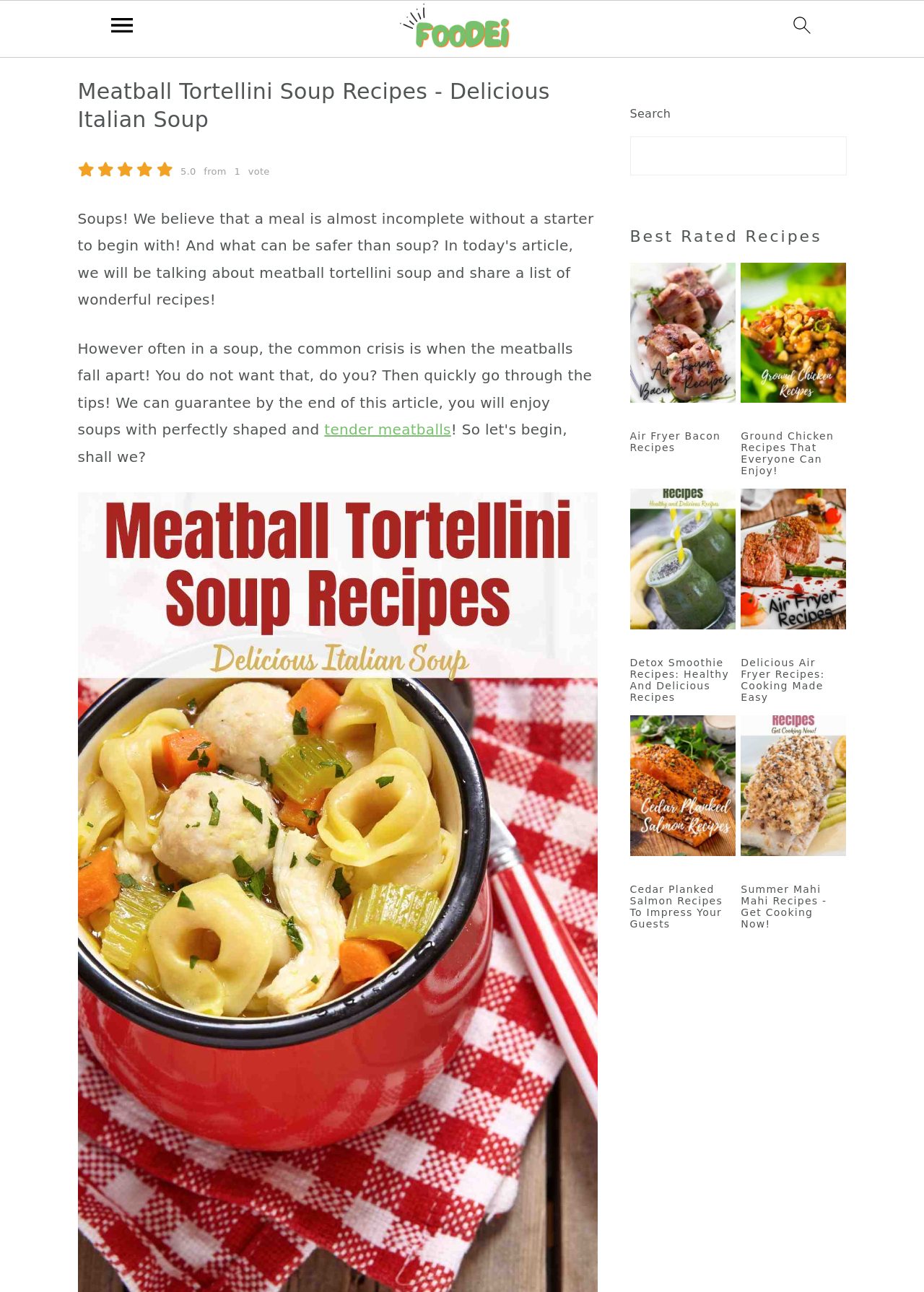Provide a brief response to the question below using one word or phrase:
What is the function of the search icon?

To search the website